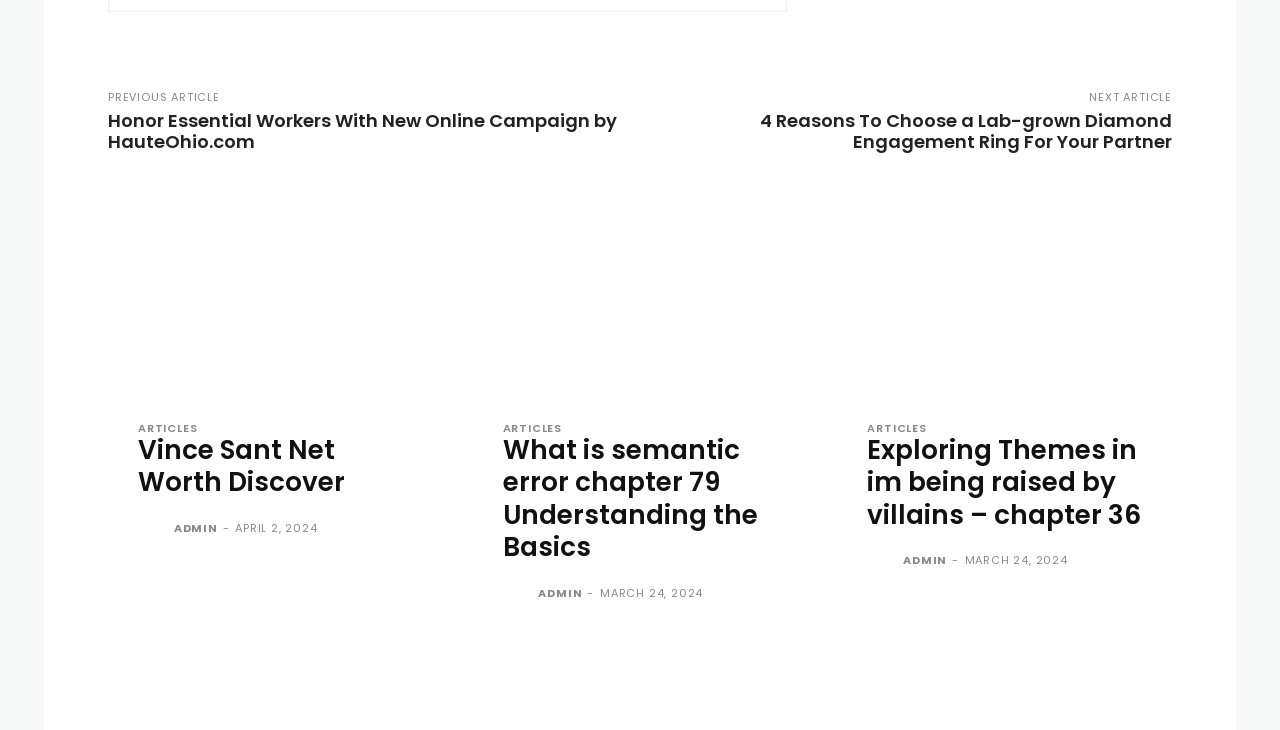Look at the image and give a detailed response to the following question: How many articles are displayed on this webpage?

There are three articles displayed on this webpage, each with a heading, author, and date. The articles are 'Vince Sant Net Worth Discover', 'What is semantic error chapter 79 Understanding the Basics', and 'Exploring Themes in im being raised by villains – chapter 36'.